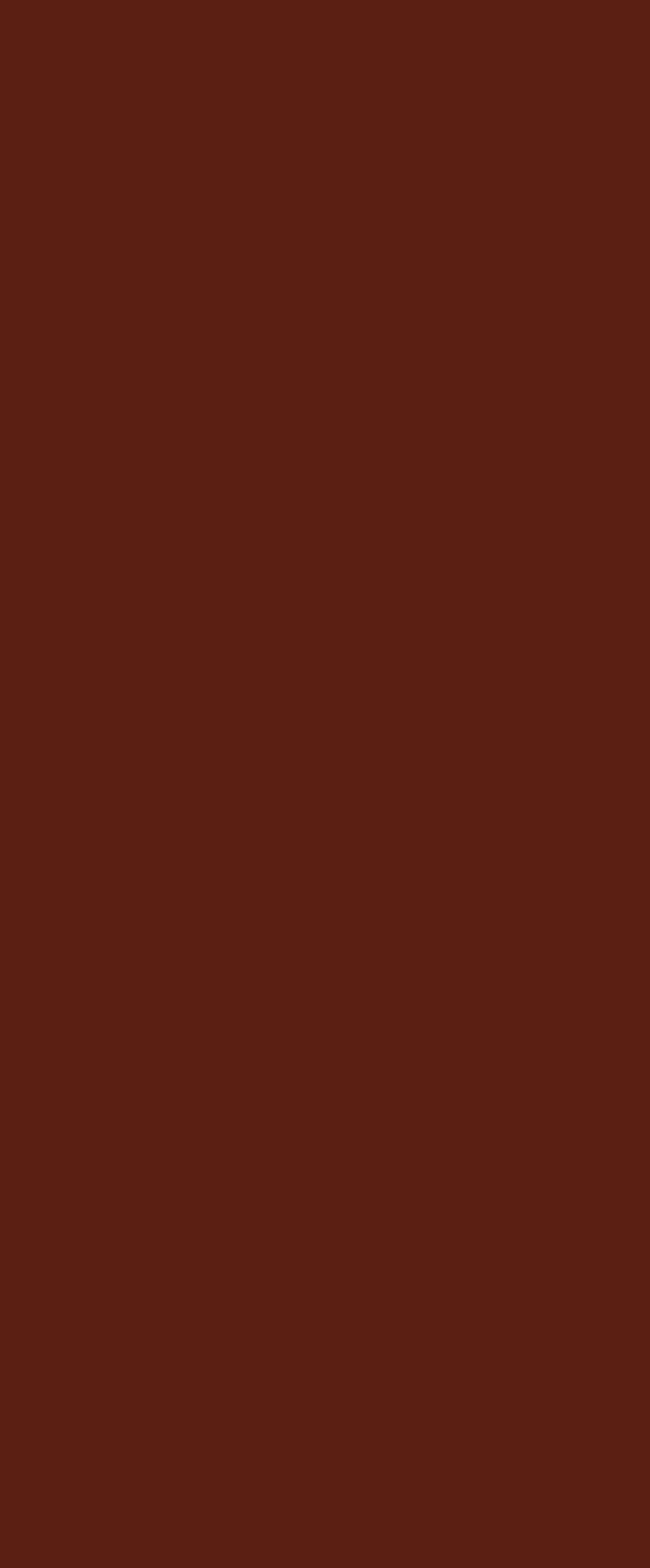Given the webpage screenshot, identify the bounding box of the UI element that matches this description: "Amy Dee Stephens".

[0.076, 0.609, 0.355, 0.624]